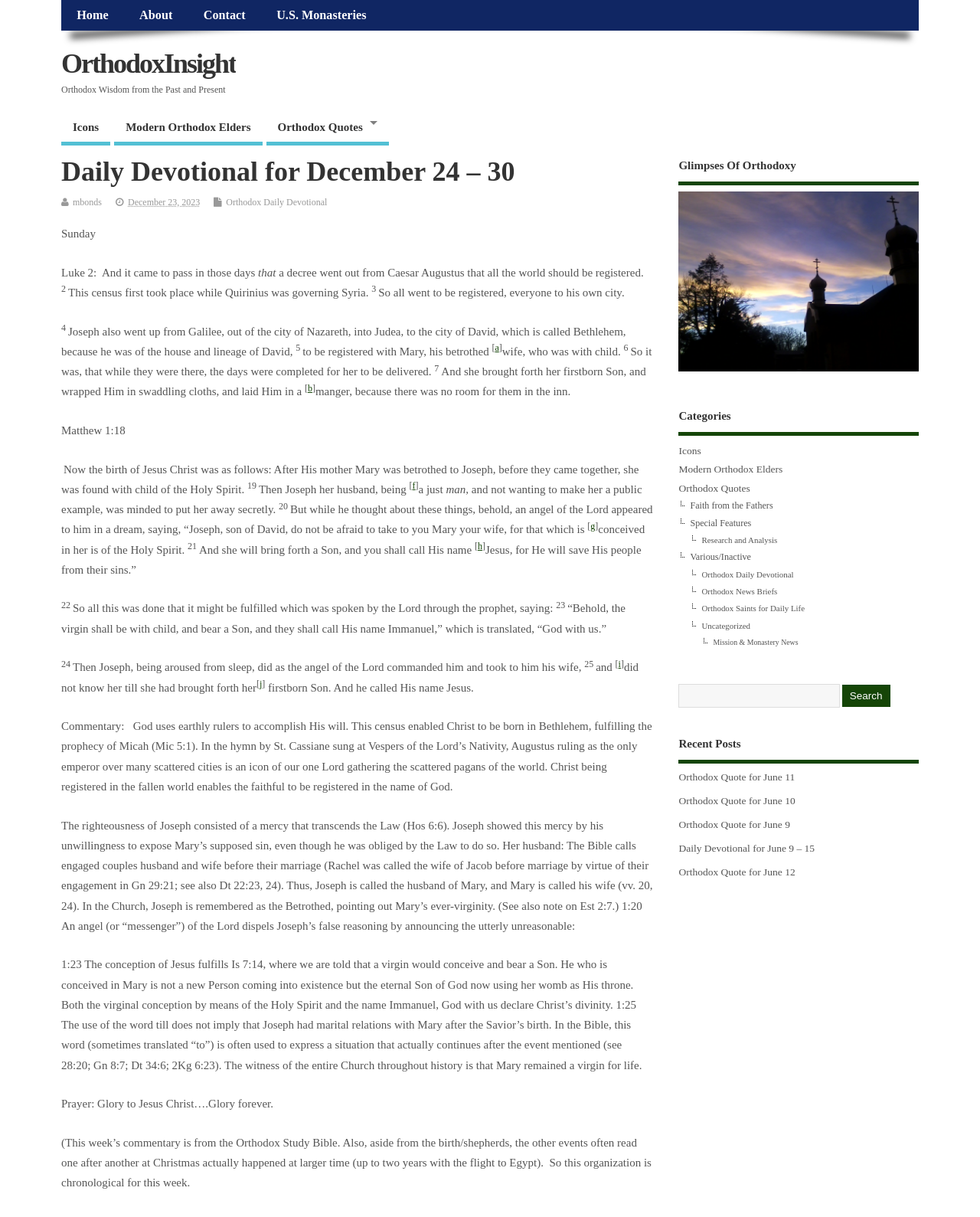Analyze and describe the webpage in a detailed narrative.

The webpage is a daily devotional for December 24-30 from OrthodoxInsight. At the top, there are several links to navigate to different sections of the website, including "Home", "About", "Contact", and "U.S. Monasteries". Below these links, there is a title "Orthodox Wisdom from the Past and Present" and a few more links to specific topics like "Icons", "Modern Orthodox Elders", and "Orthodox Quotes".

The main content of the devotional is a passage from Luke 2, which describes the birth of Jesus Christ. The passage is divided into several sections, each with a superscript number and a brief quote from the Bible. The text is written in a clear and readable font, with no images or other distractions.

To the right of the passage, there is a link to "Orthodox Daily Devotional" and a date "December 23, 2023". Below the passage, there are two more sections of scripture, one from Matthew 1:18 and another from Matthew 1:19-25. Each section has a title and a brief quote from the Bible, followed by a longer passage of text.

Overall, the webpage is simple and easy to navigate, with a clear focus on presenting the daily devotional passage and related scripture.